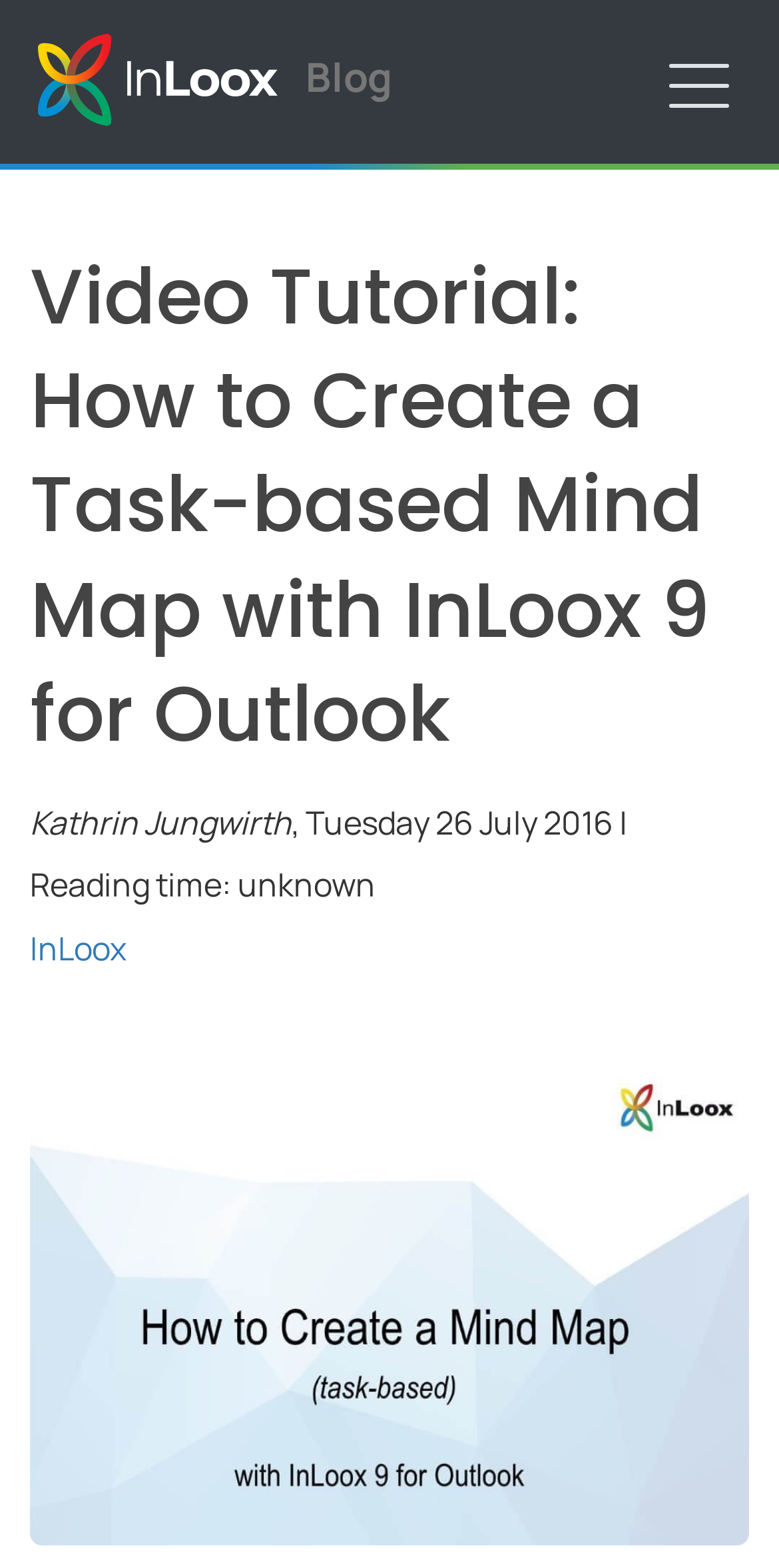Please provide a brief answer to the following inquiry using a single word or phrase:
What is the date of this article?

Tuesday 26 July 2016